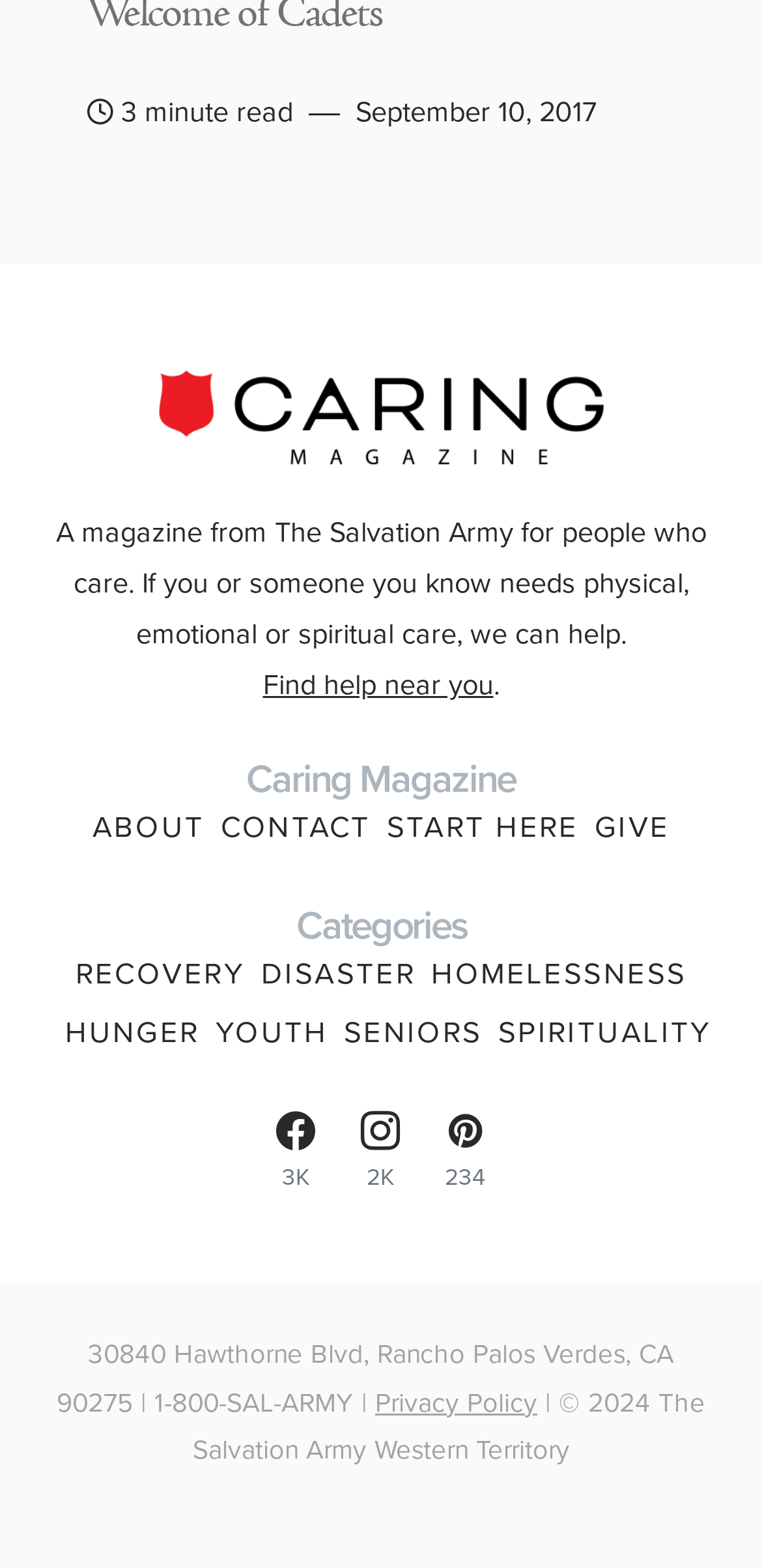What is the theme of the 'RECOVERY' category? Based on the image, give a response in one word or a short phrase.

Not specified